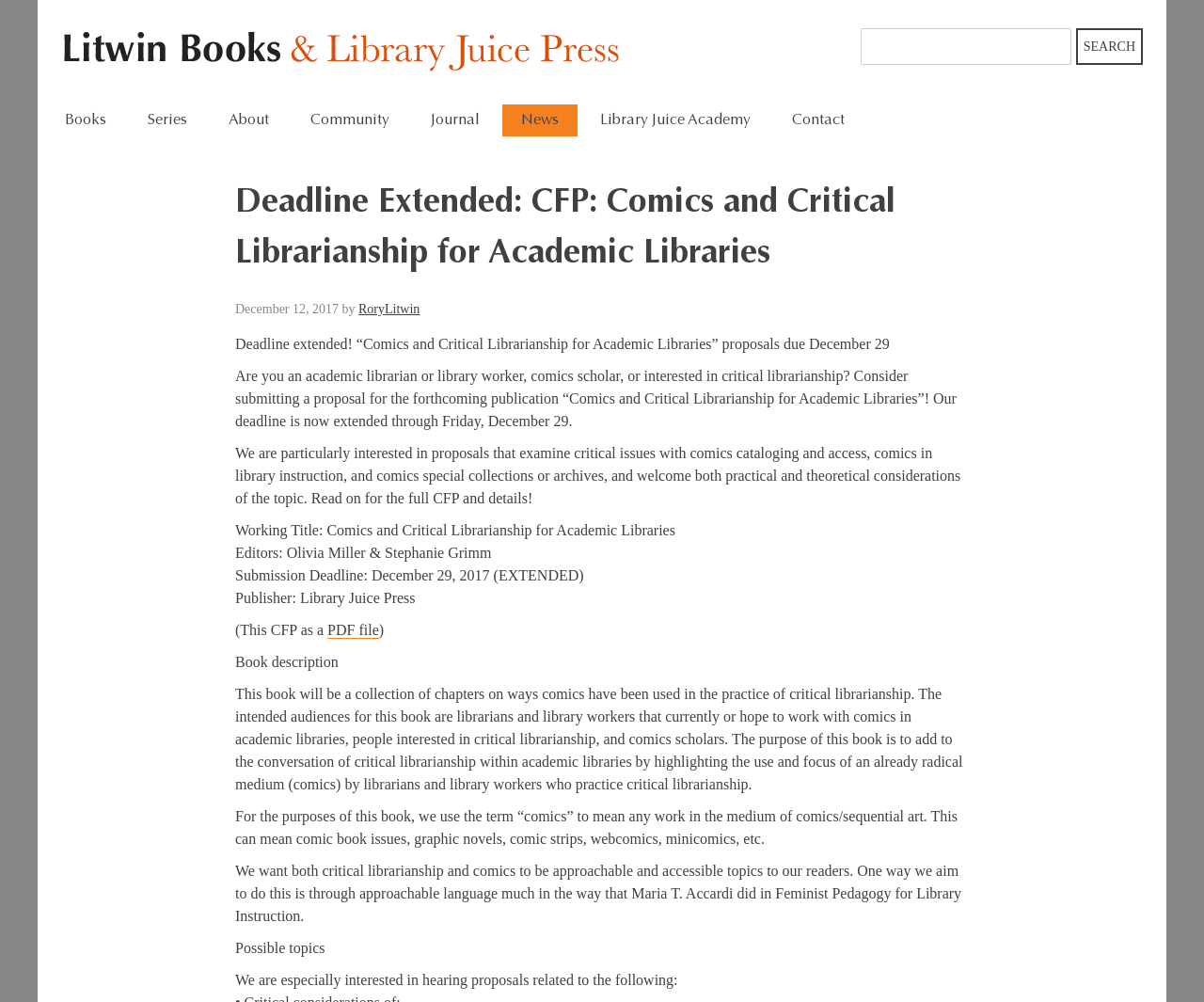Provide the bounding box coordinates of the UI element that matches the description: "PDF file".

[0.272, 0.621, 0.315, 0.638]